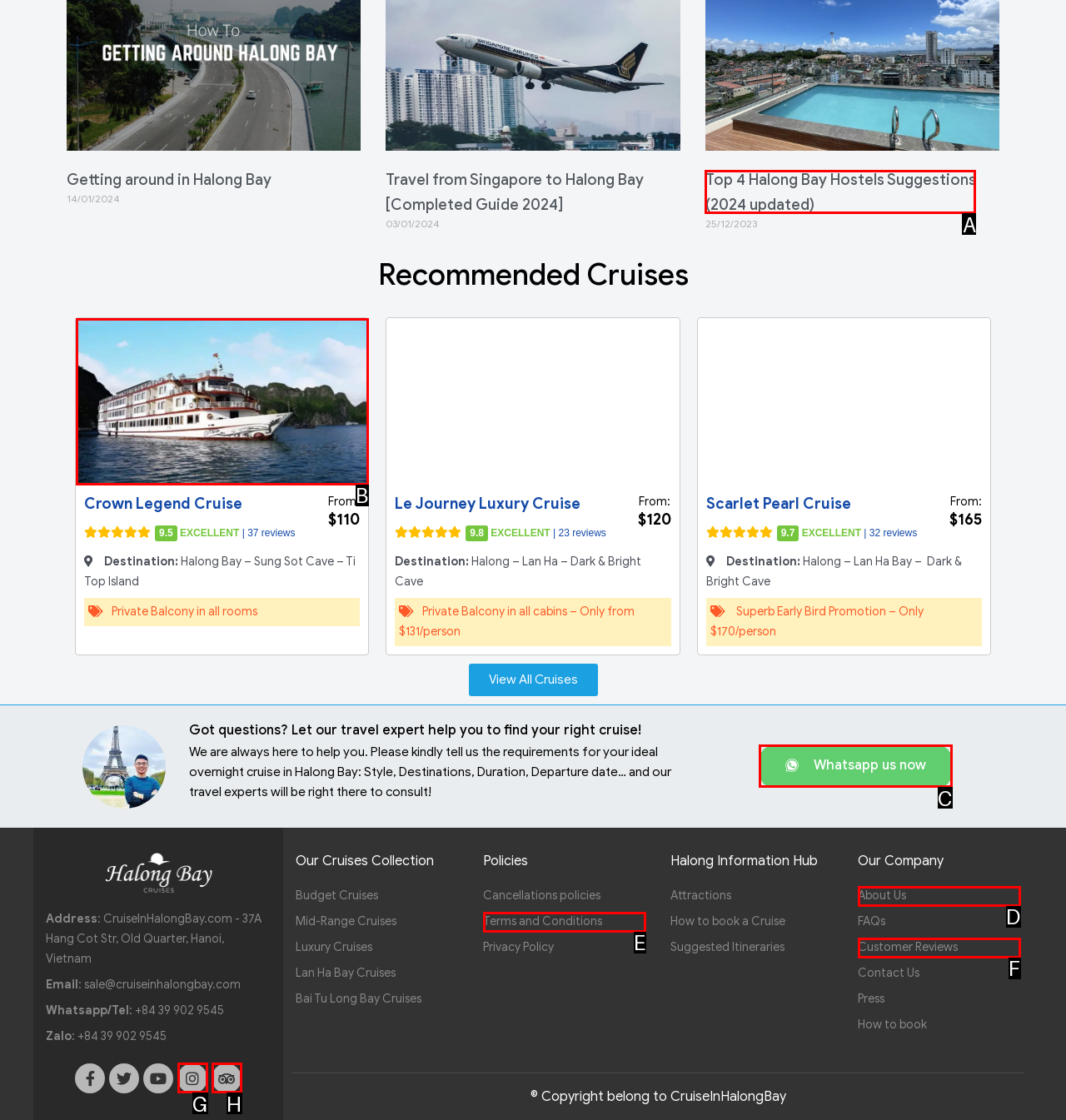Determine which letter corresponds to the UI element to click for this task: Contact us on whatsapp
Respond with the letter from the available options.

C